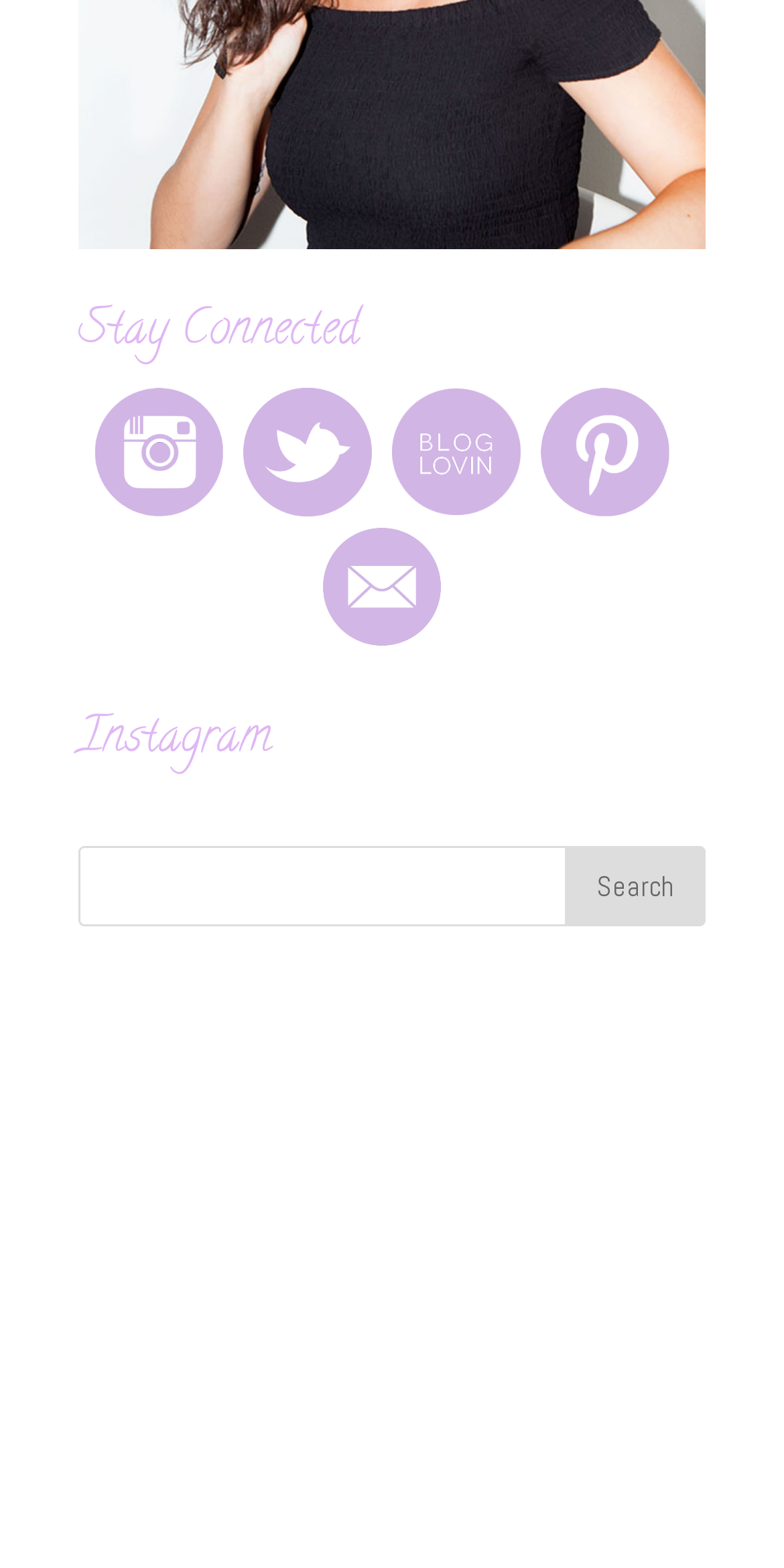Carefully examine the image and provide an in-depth answer to the question: How many social media links are there?

I counted the number of social media links by looking at the links with images, which are Instagram, Twitter, Bloglovin, and Pinterest. There are 4 social media links in total.